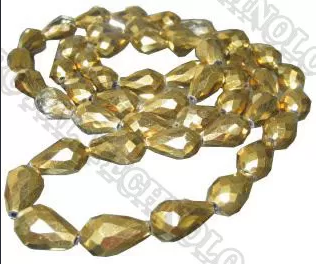Provide a short answer to the following question with just one word or phrase: What type of occasions is this jewelry suitable for?

Casual and formal